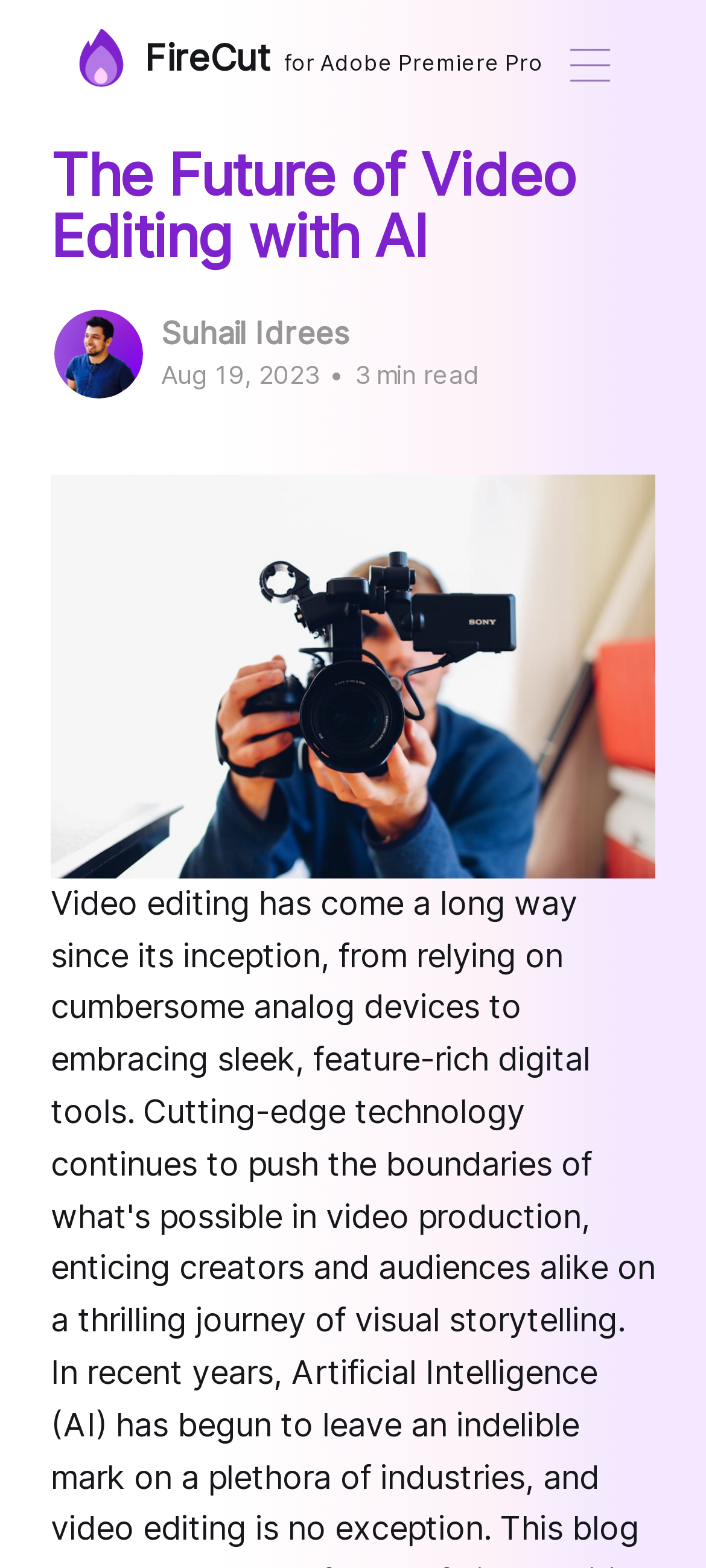Write a detailed summary of the webpage.

The webpage is about the future of video editing with AI. At the top left, there is a link to "FireCut for Adobe Premiere Pro" accompanied by a small "FireCut" image. To the right of this link, there is a button with an image inside. 

Below these elements, there is a large header section that spans almost the entire width of the page. The header contains the title "The Future of Video Editing with AI" in a prominent font size. 

Underneath the title, there is a section with information about the author, Suhail Idrees, which includes a small image of the author, a link to their name, and a heading with their name. To the right of the author's information, there is a timestamp indicating the publication date, "Aug 19, 2023", and a text stating "3 min read". 

The header section also contains a large image that spans almost the entire width of the page, with a caption "The Future of Video Editing with AI".